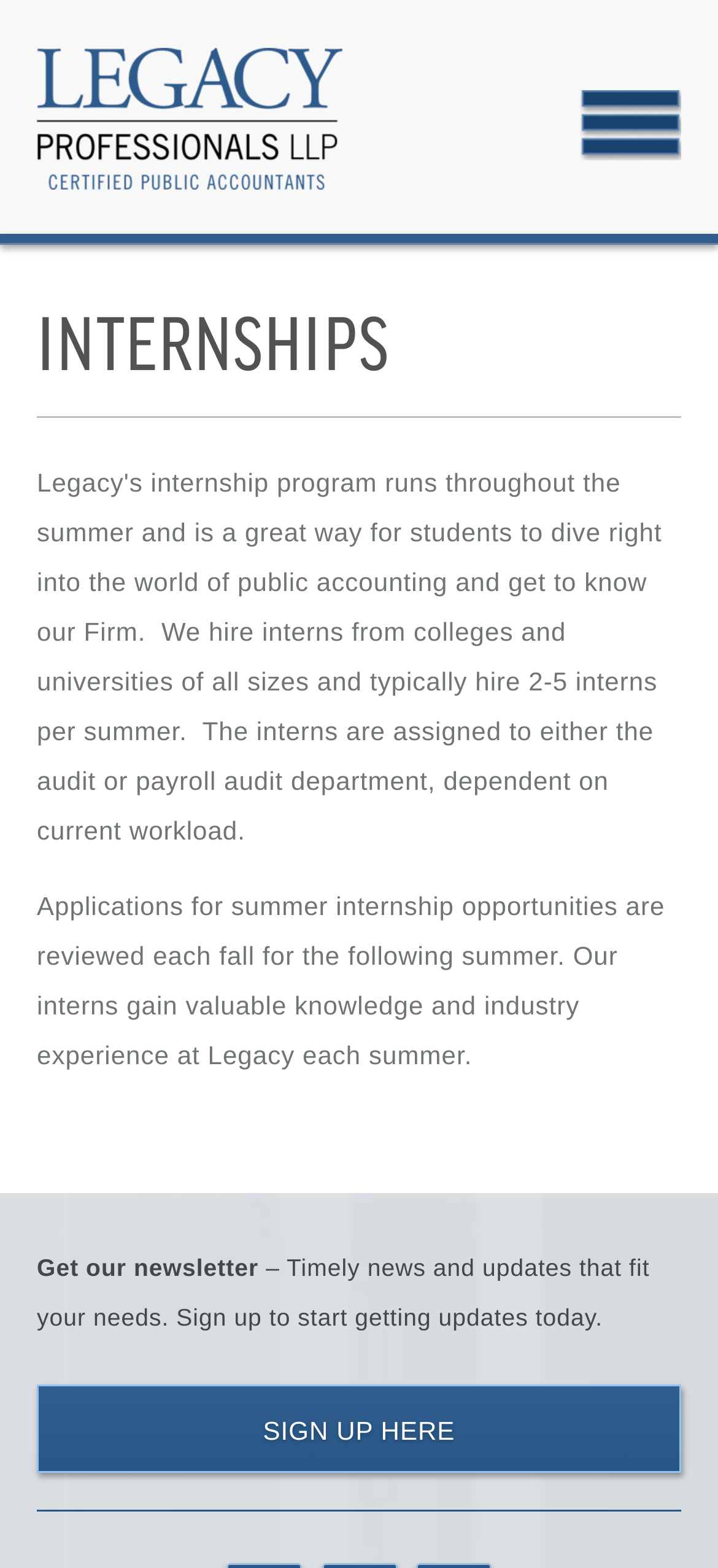Kindly respond to the following question with a single word or a brief phrase: 
What is the purpose of the internship?

Gain knowledge and industry experience